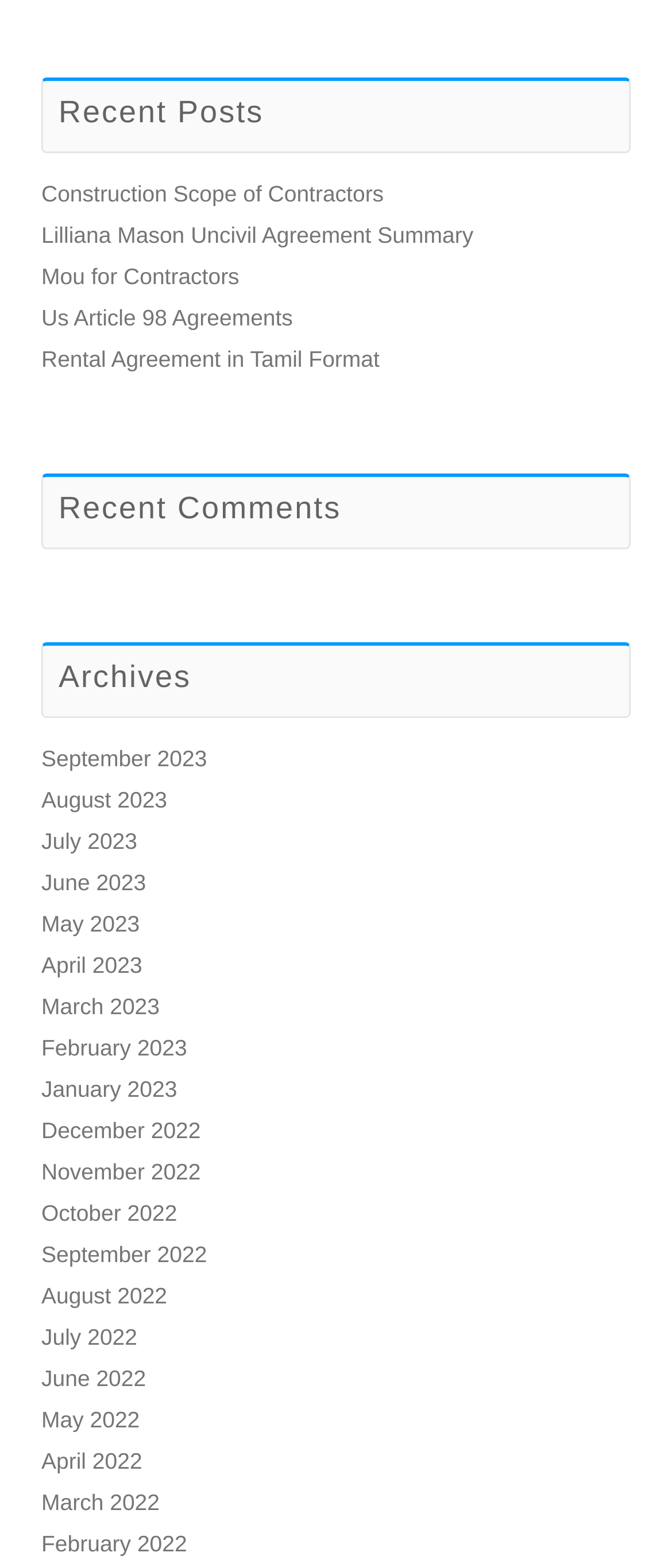Locate the bounding box coordinates of the clickable part needed for the task: "Check recent comments".

[0.062, 0.302, 0.938, 0.35]